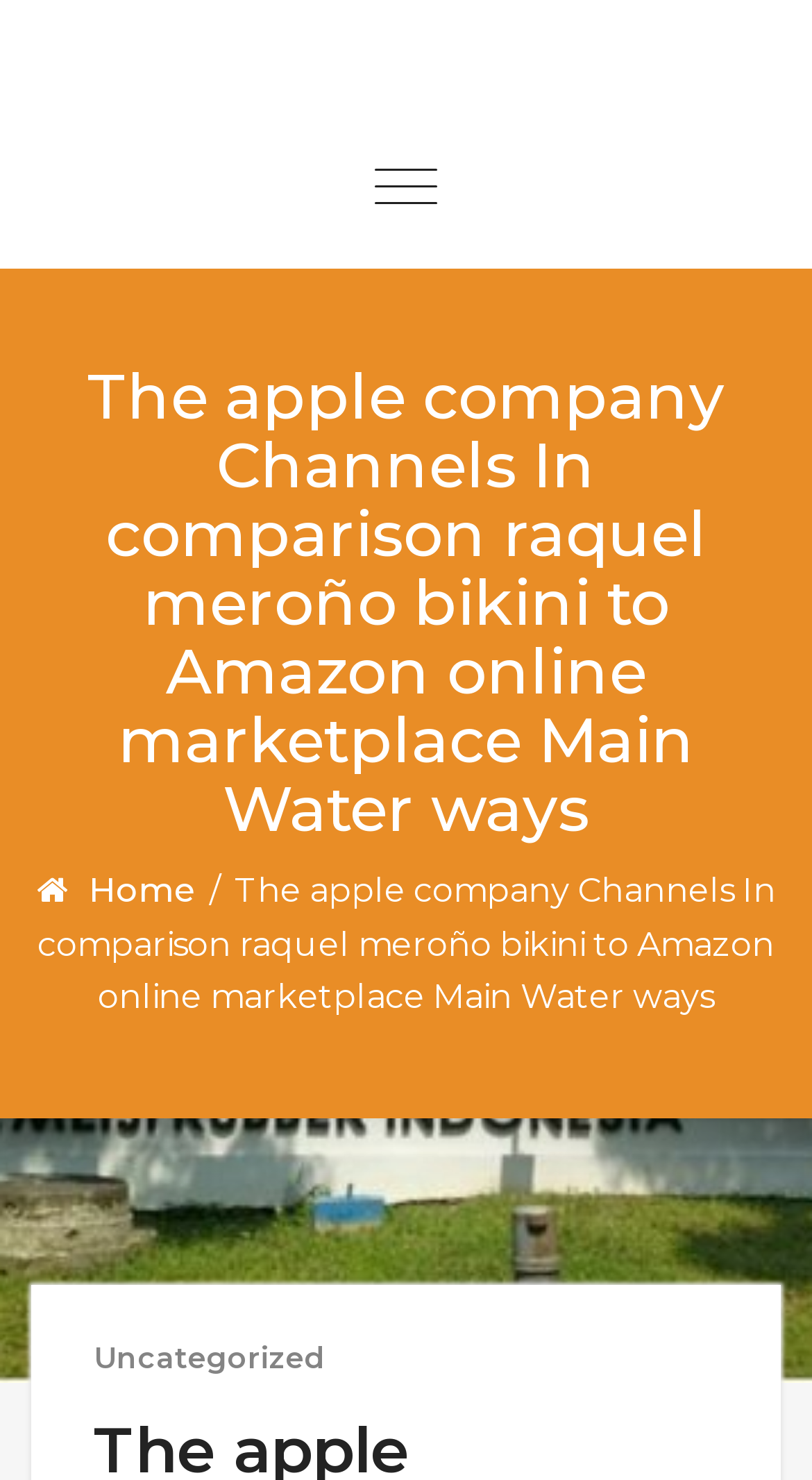Extract the bounding box of the UI element described as: "PetsCareMart".

None